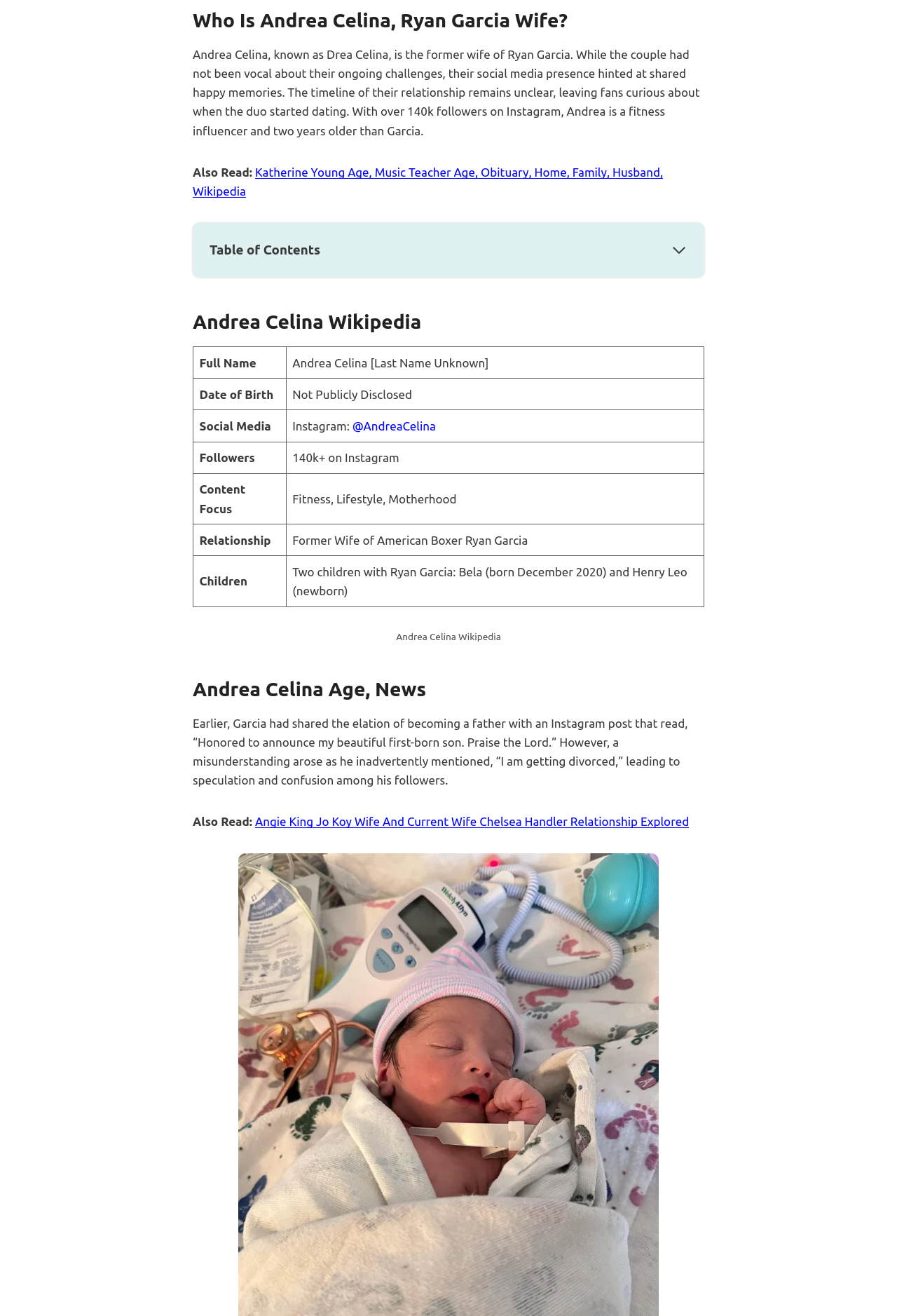Given the element description: "Relationship with Ryan Garcia", predict the bounding box coordinates of the UI element it refers to, using four float numbers between 0 and 1, i.e., [left, top, right, bottom].

[0.234, 0.287, 0.412, 0.297]